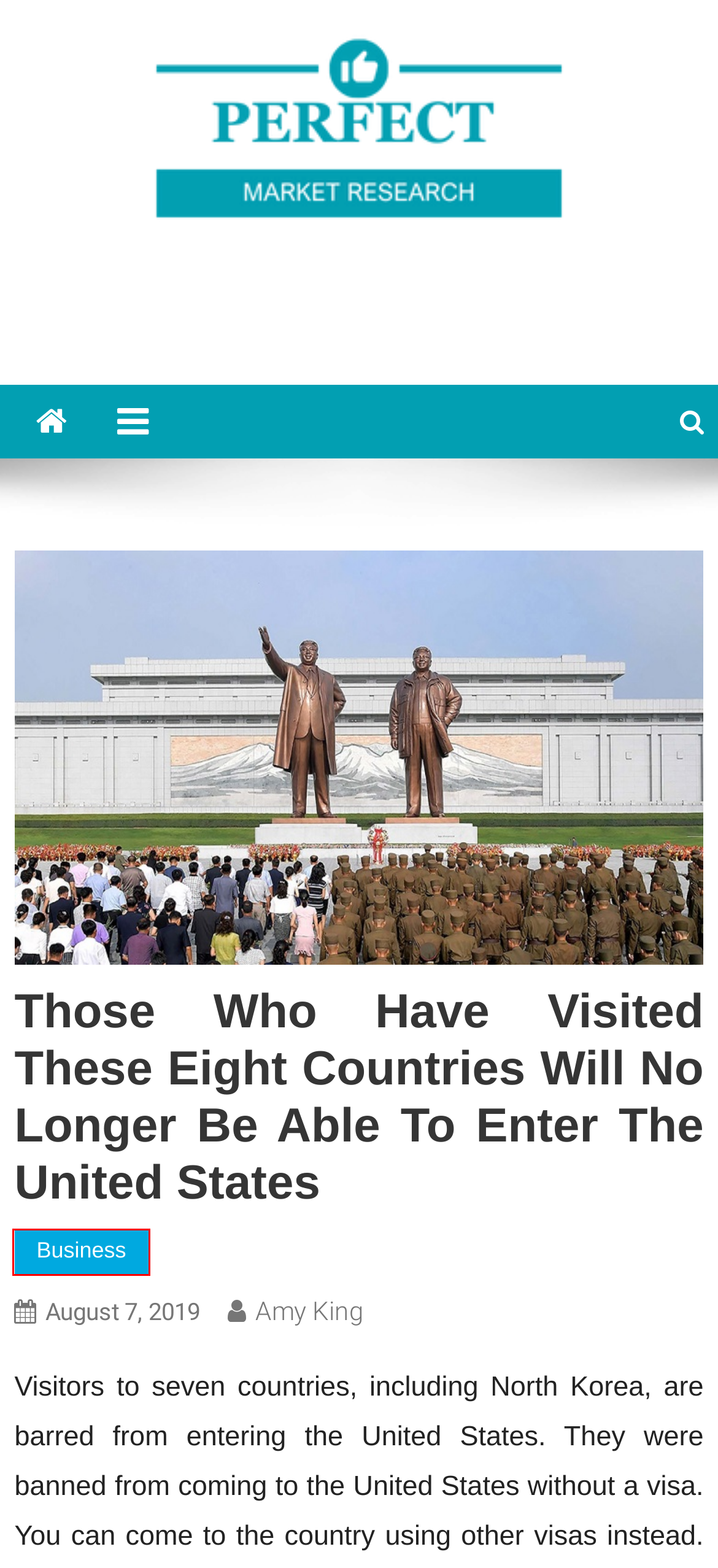Look at the screenshot of a webpage, where a red bounding box highlights an element. Select the best description that matches the new webpage after clicking the highlighted element. Here are the candidates:
A. emmawatson, Author at Perfect Market Research
B. Efficiency & Innovation: Centralized Refrigeration in Food Processing - Perfect Market Research
C. Business Archives - Perfect Market Research
D. Privacy Policy - Perfect Market Research
E. Perfect Market Research
F. Apple iPhone 16 Pro: New Leak Reveals Updated Colors Coming This Fall - Perfect Market Research
G. Amy King, Author at Perfect Market Research
H. Twitter: More Transparency for Political Ad in the EU, India, Australia

C